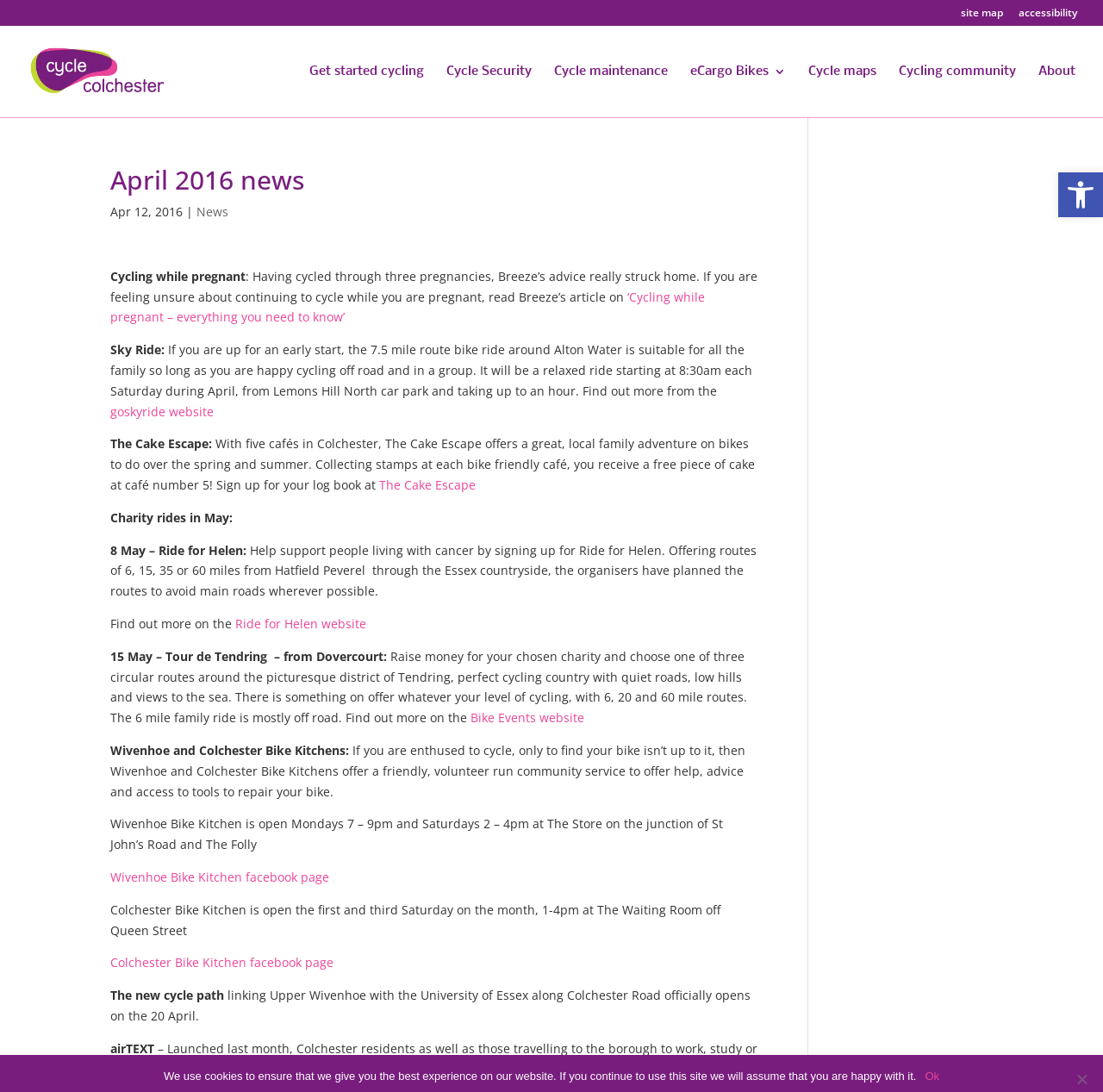Extract the text of the main heading from the webpage.

April 2016 news